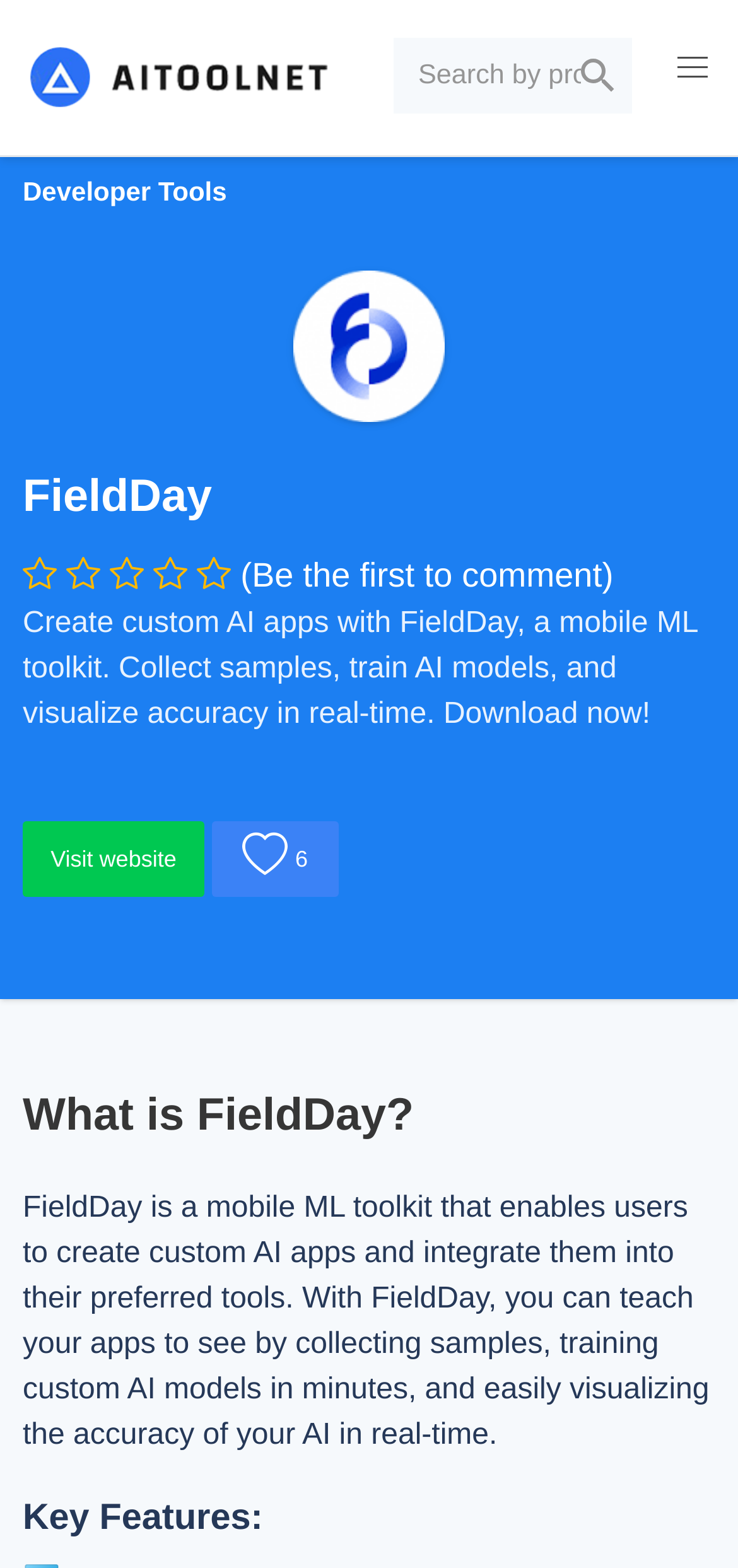Identify the bounding box for the UI element that is described as follows: "alt="FieldDay"".

[0.031, 0.172, 0.969, 0.269]